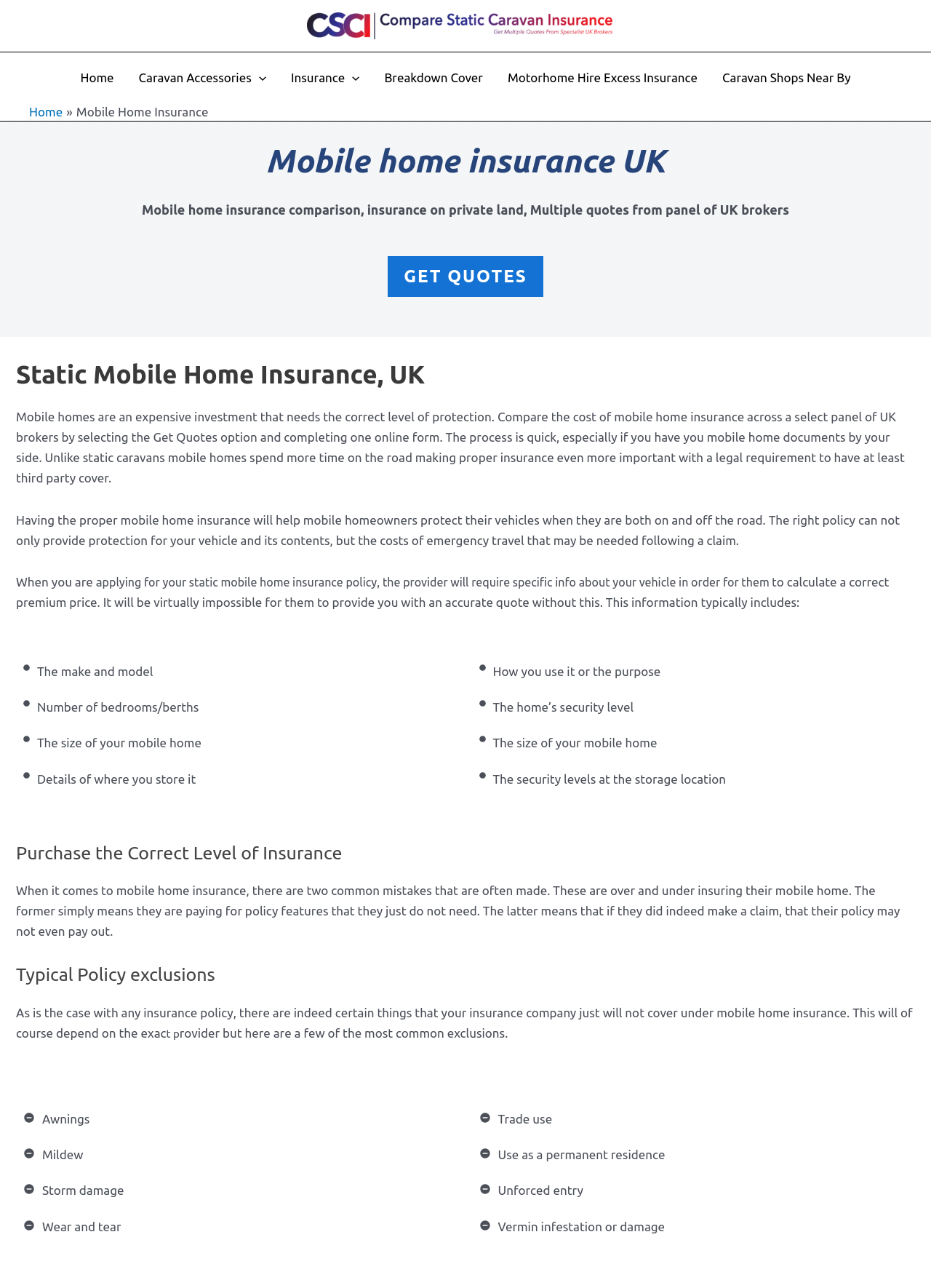Determine the bounding box for the UI element described here: "Home".

[0.031, 0.081, 0.067, 0.092]